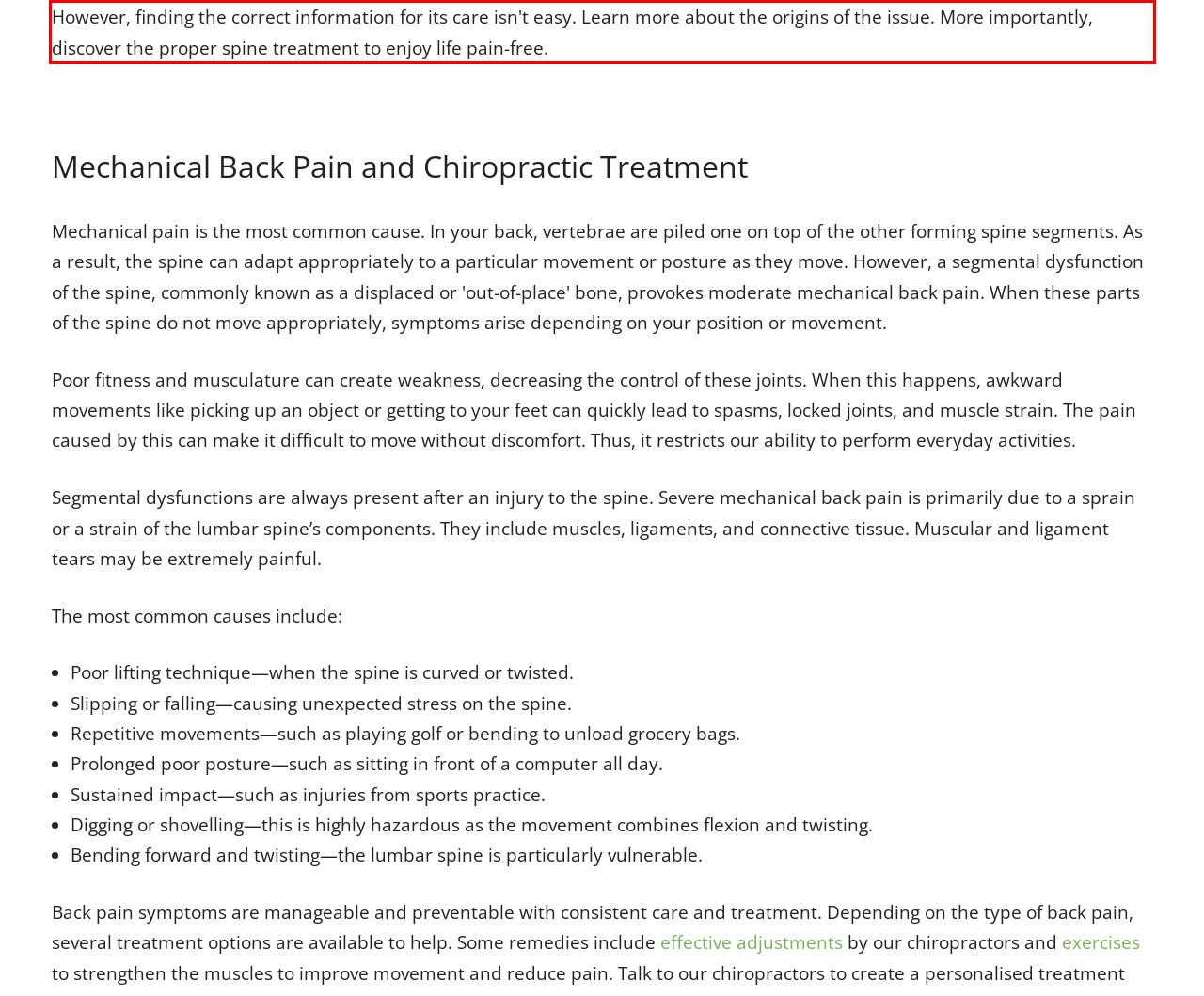You are provided with a screenshot of a webpage containing a red bounding box. Please extract the text enclosed by this red bounding box.

However, finding the correct information for its care isn't easy. Learn more about the origins of the issue. More importantly, discover the proper spine treatment to enjoy life pain-free.